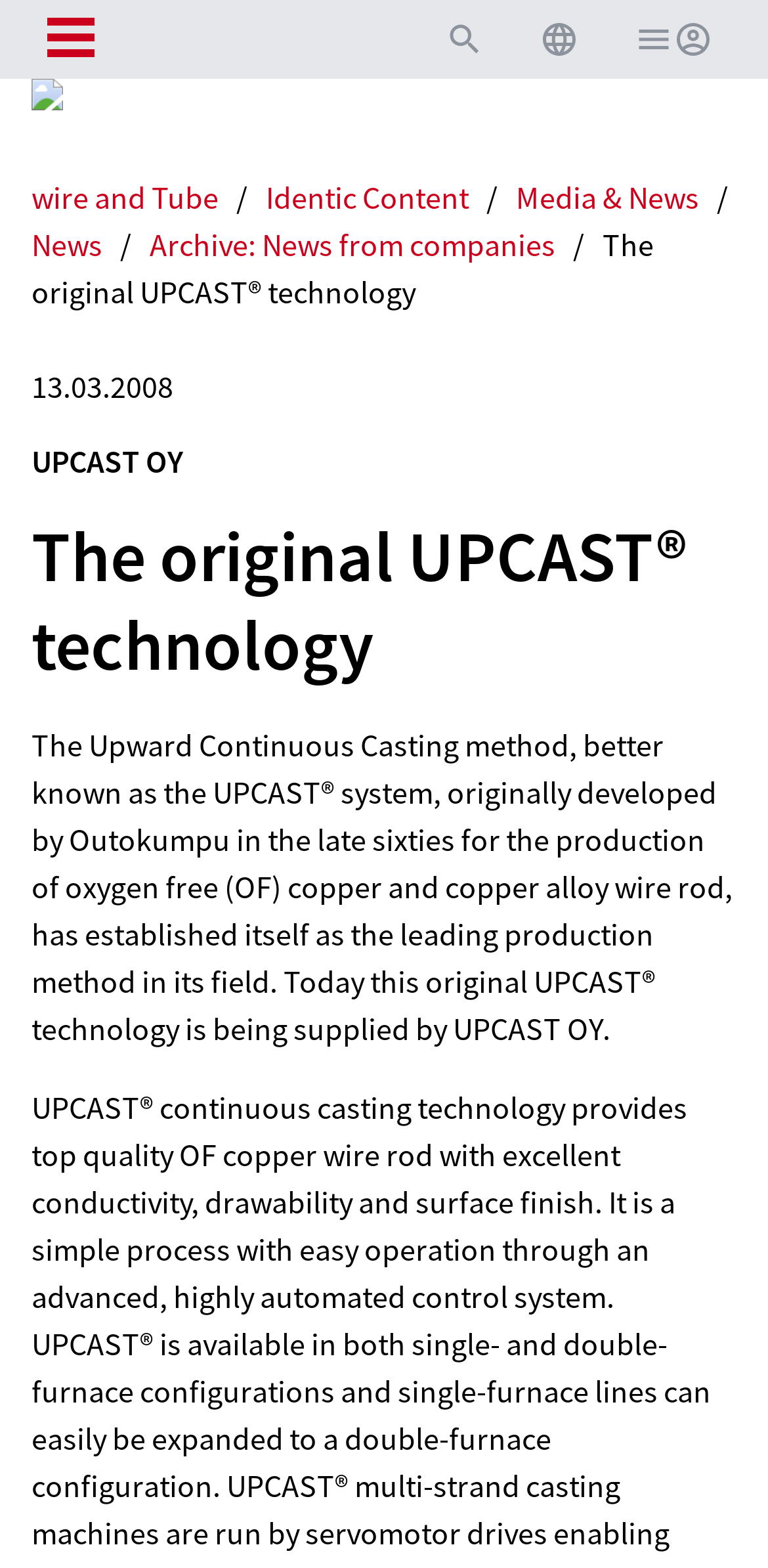What is the name of the company? Look at the image and give a one-word or short phrase answer.

UPCAST OY